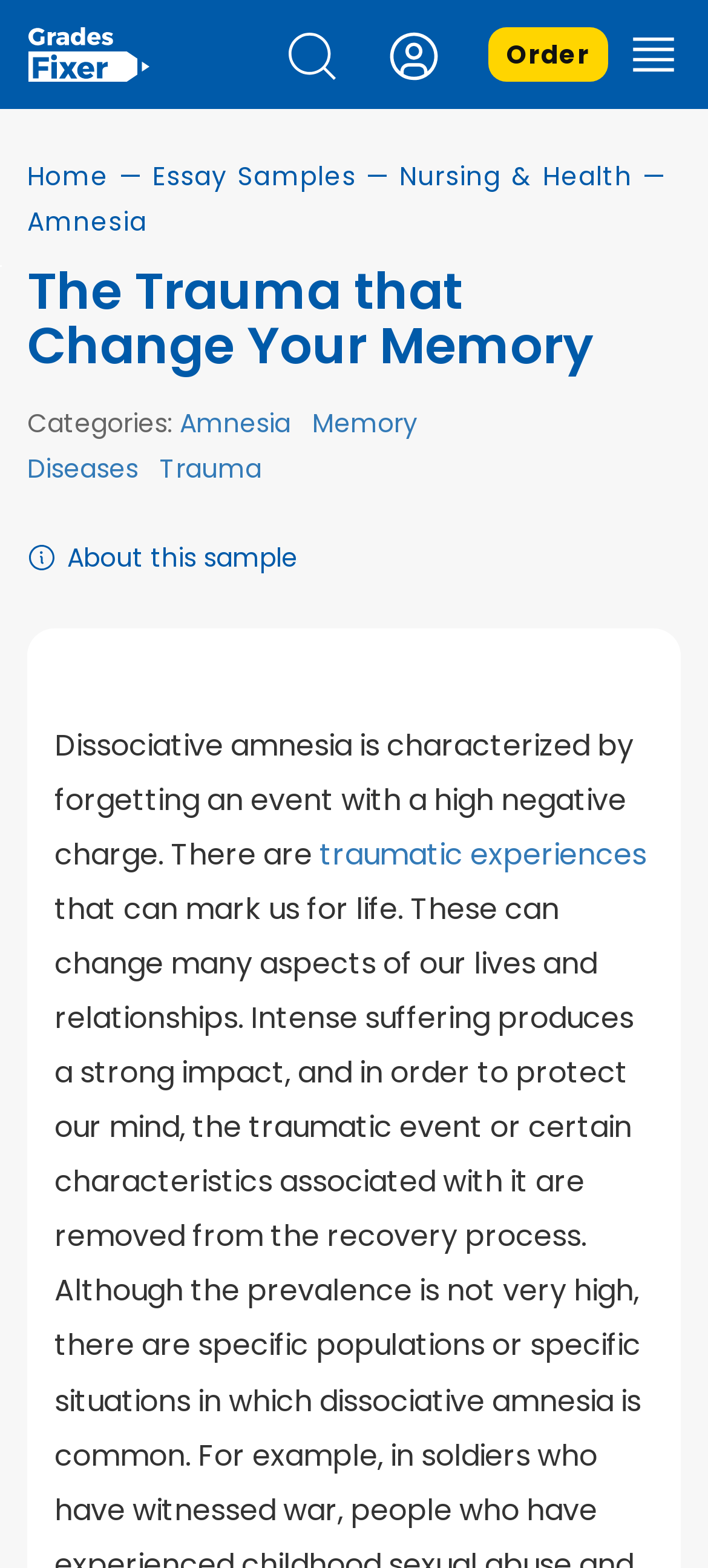Locate the bounding box coordinates of the region to be clicked to comply with the following instruction: "login to your account". The coordinates must be four float numbers between 0 and 1, in the form [left, top, right, bottom].

[0.546, 0.012, 0.679, 0.06]